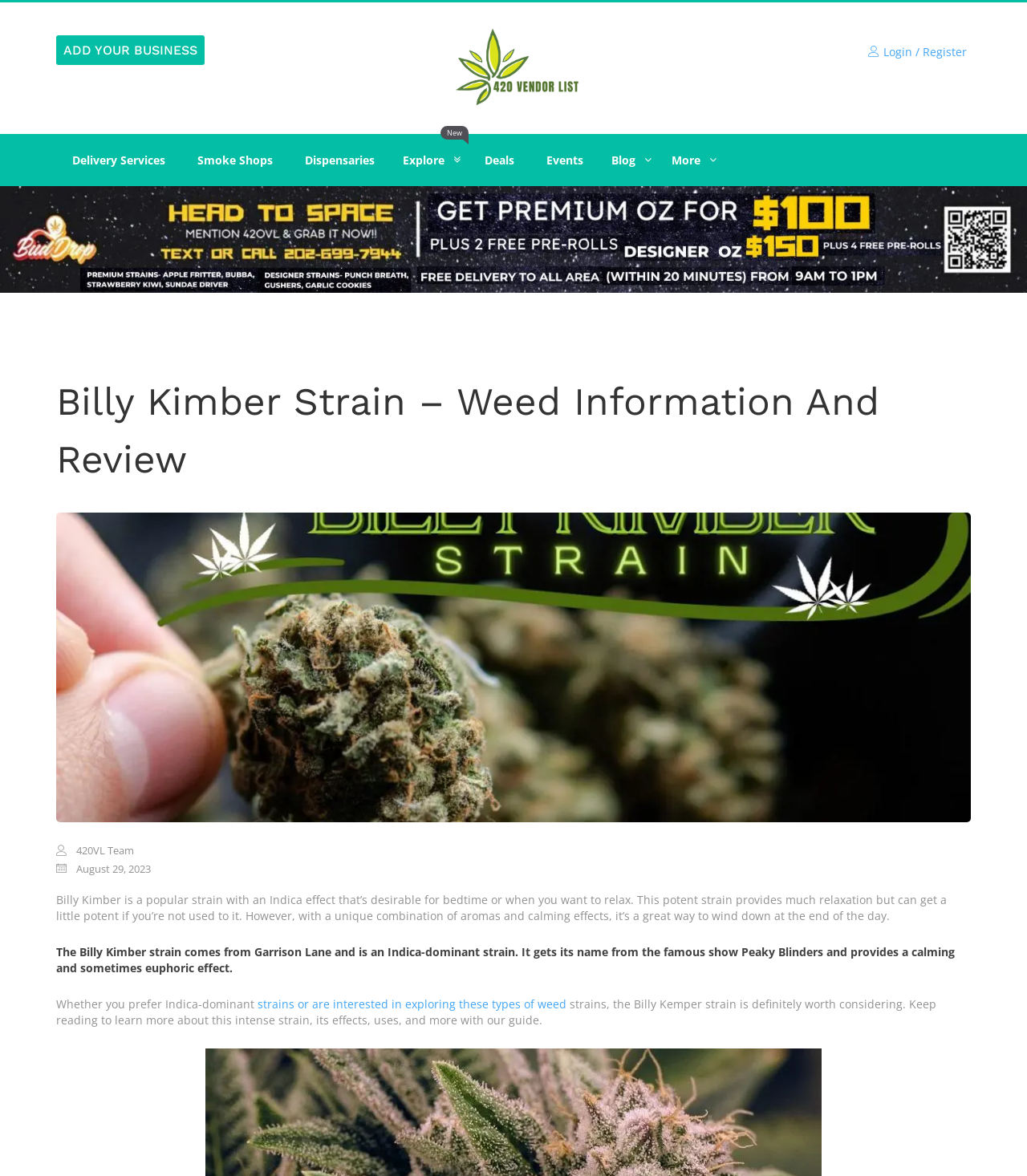Predict the bounding box coordinates of the area that should be clicked to accomplish the following instruction: "Login or register". The bounding box coordinates should consist of four float numbers between 0 and 1, i.e., [left, top, right, bottom].

[0.845, 0.038, 0.941, 0.05]